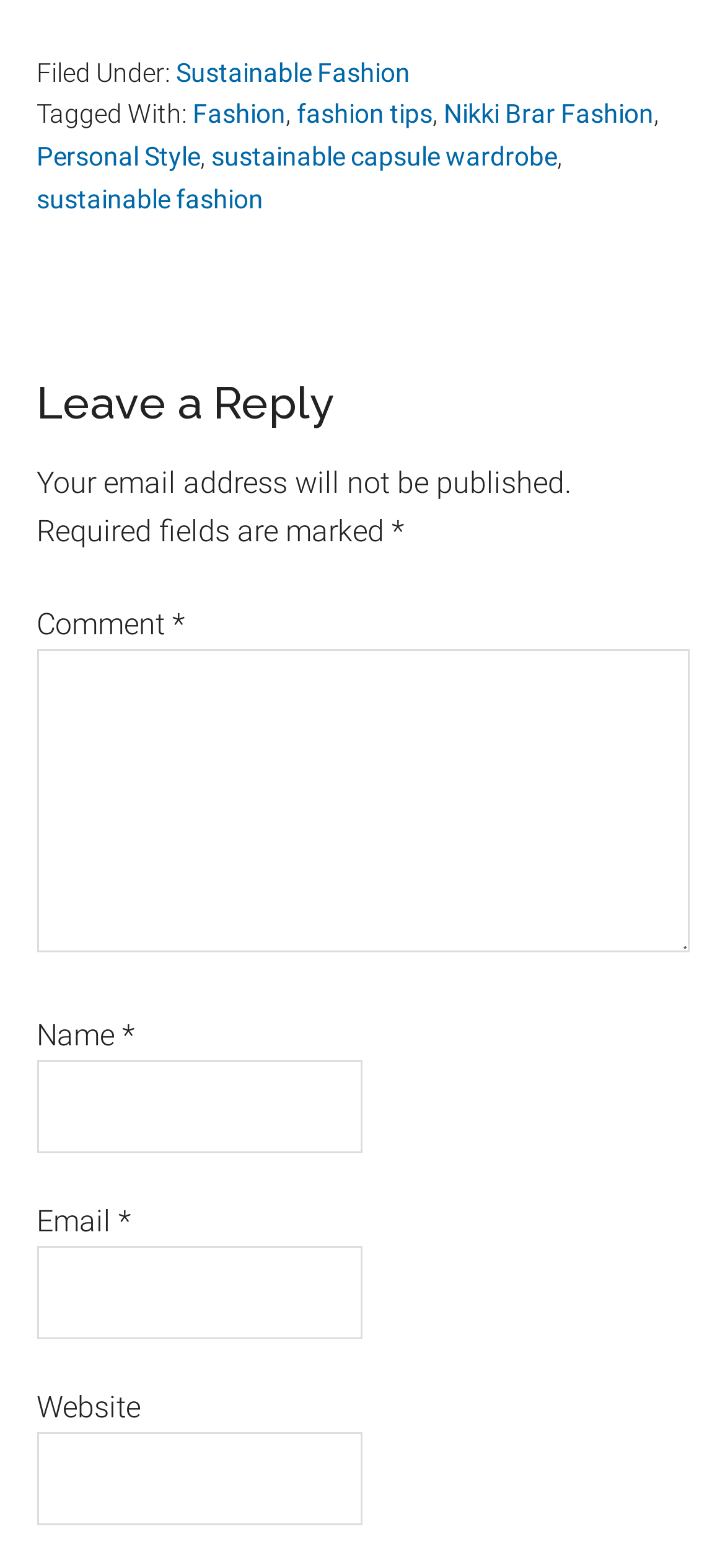Given the element description: "Sustainable Fashion", predict the bounding box coordinates of the UI element it refers to, using four float numbers between 0 and 1, i.e., [left, top, right, bottom].

[0.242, 0.036, 0.565, 0.055]